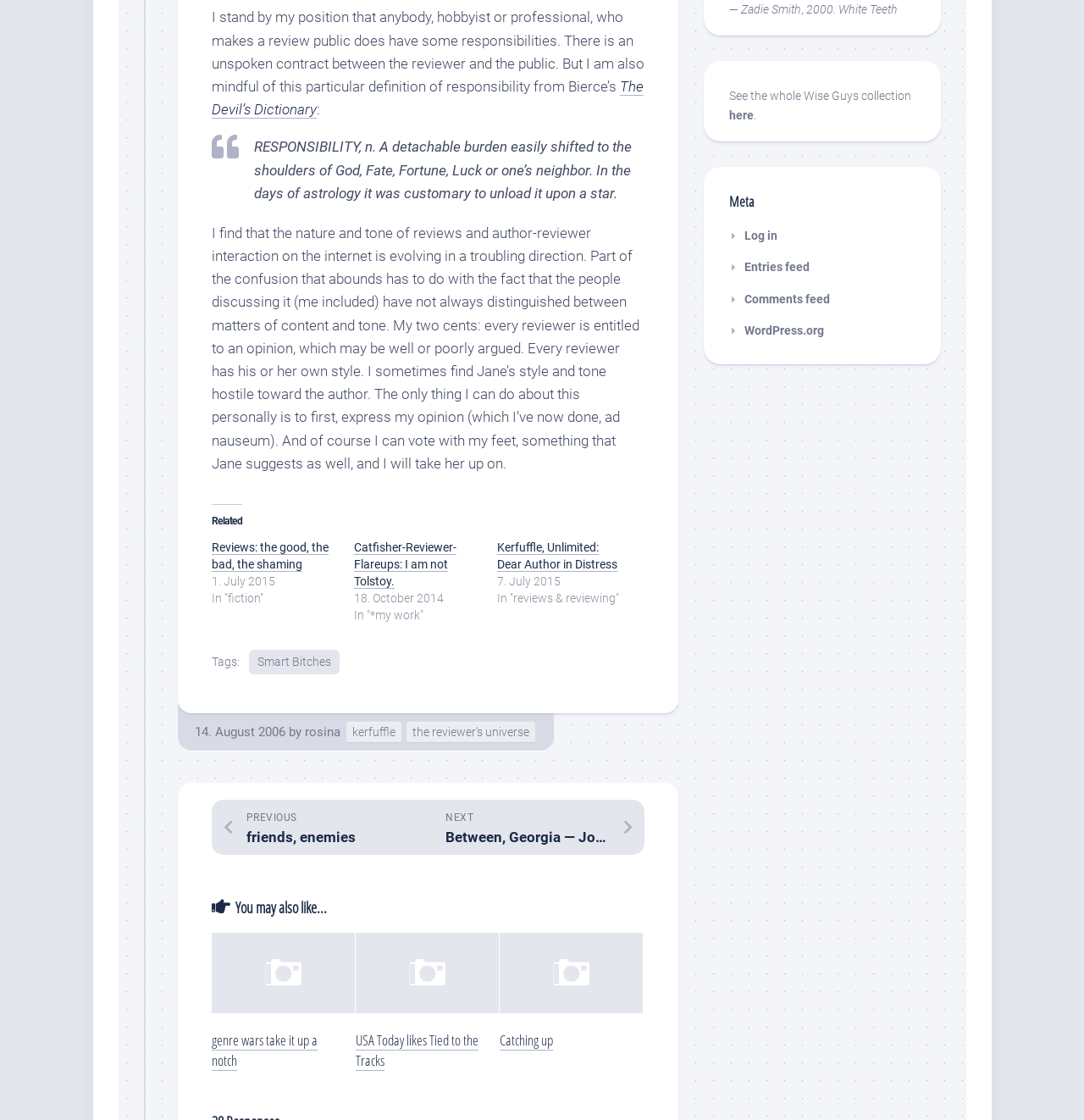Show the bounding box coordinates for the element that needs to be clicked to execute the following instruction: "Log in to the website". Provide the coordinates in the form of four float numbers between 0 and 1, i.e., [left, top, right, bottom].

[0.672, 0.204, 0.717, 0.216]